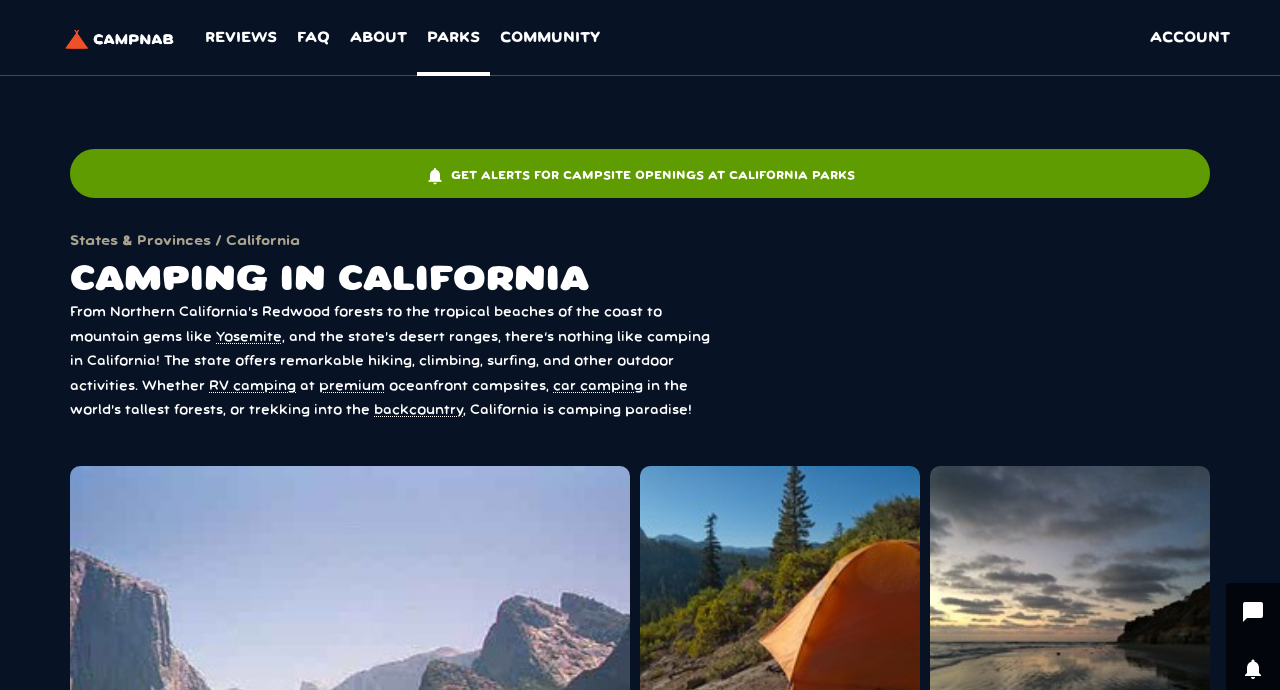Give a short answer using one word or phrase for the question:
What is the purpose of the 'notifications' link?

Get alerts for campsite openings